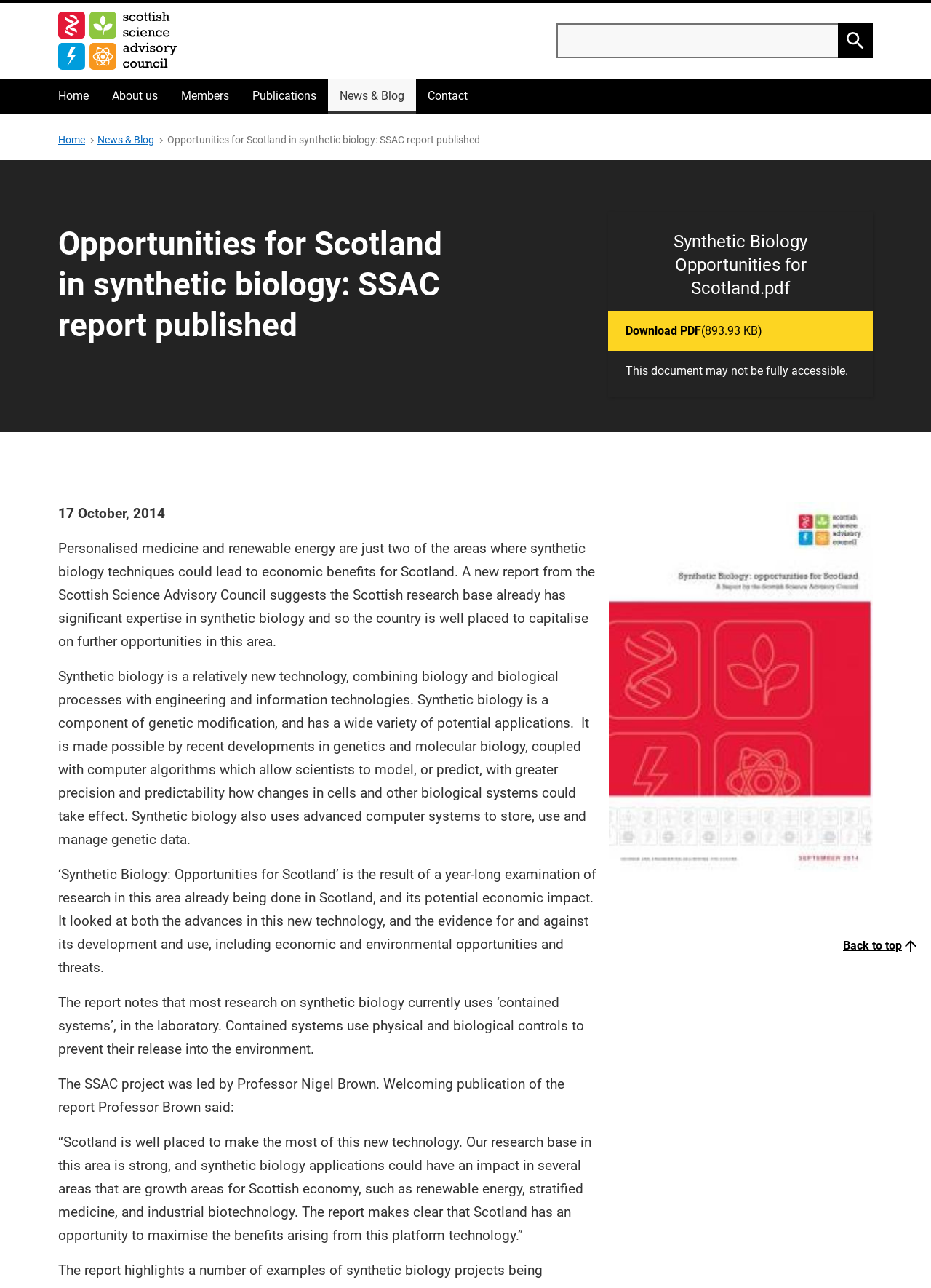Locate the UI element that matches the description Synthetic Biology Opportunities for Scotland.pdf in the webpage screenshot. Return the bounding box coordinates in the format (top-left x, top-left y, bottom-right x, bottom-right y), with values ranging from 0 to 1.

[0.723, 0.18, 0.867, 0.232]